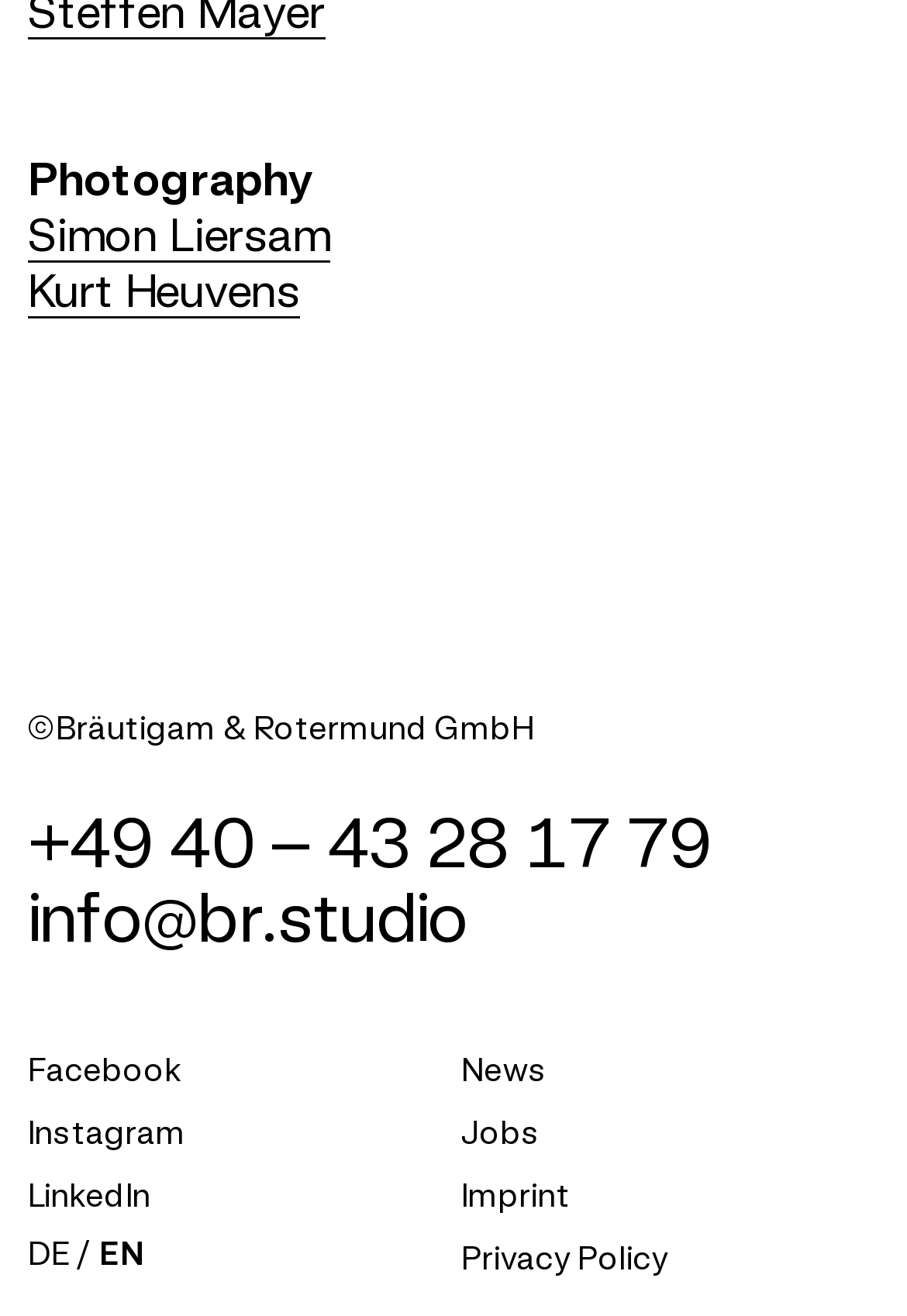Identify the bounding box coordinates of the section to be clicked to complete the task described by the following instruction: "check imprint". The coordinates should be four float numbers between 0 and 1, formatted as [left, top, right, bottom].

[0.508, 0.895, 0.629, 0.923]